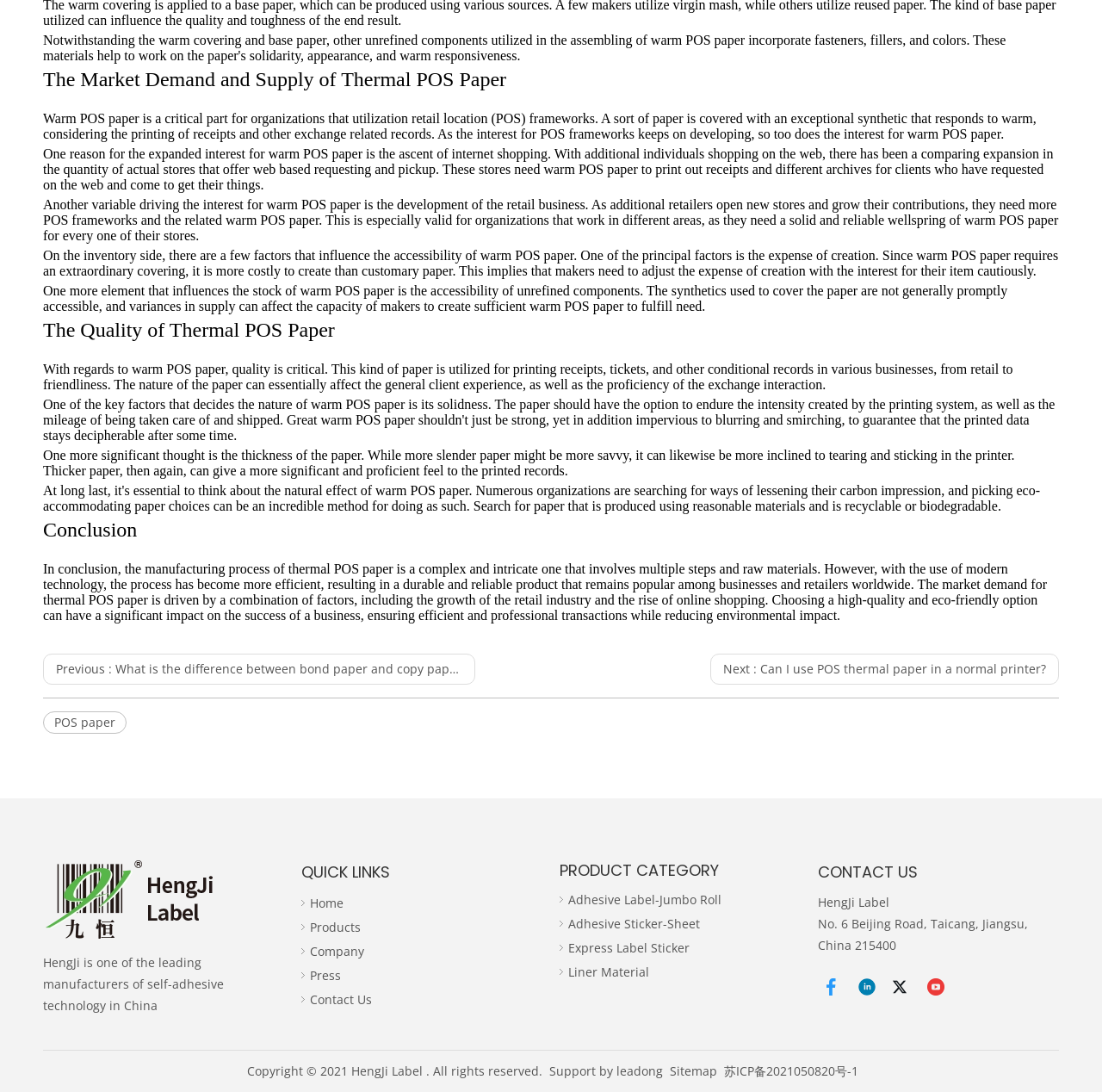Find the bounding box coordinates of the element to click in order to complete this instruction: "Click on the 'Previous' link". The bounding box coordinates must be four float numbers between 0 and 1, denoted as [left, top, right, bottom].

[0.039, 0.599, 0.431, 0.627]